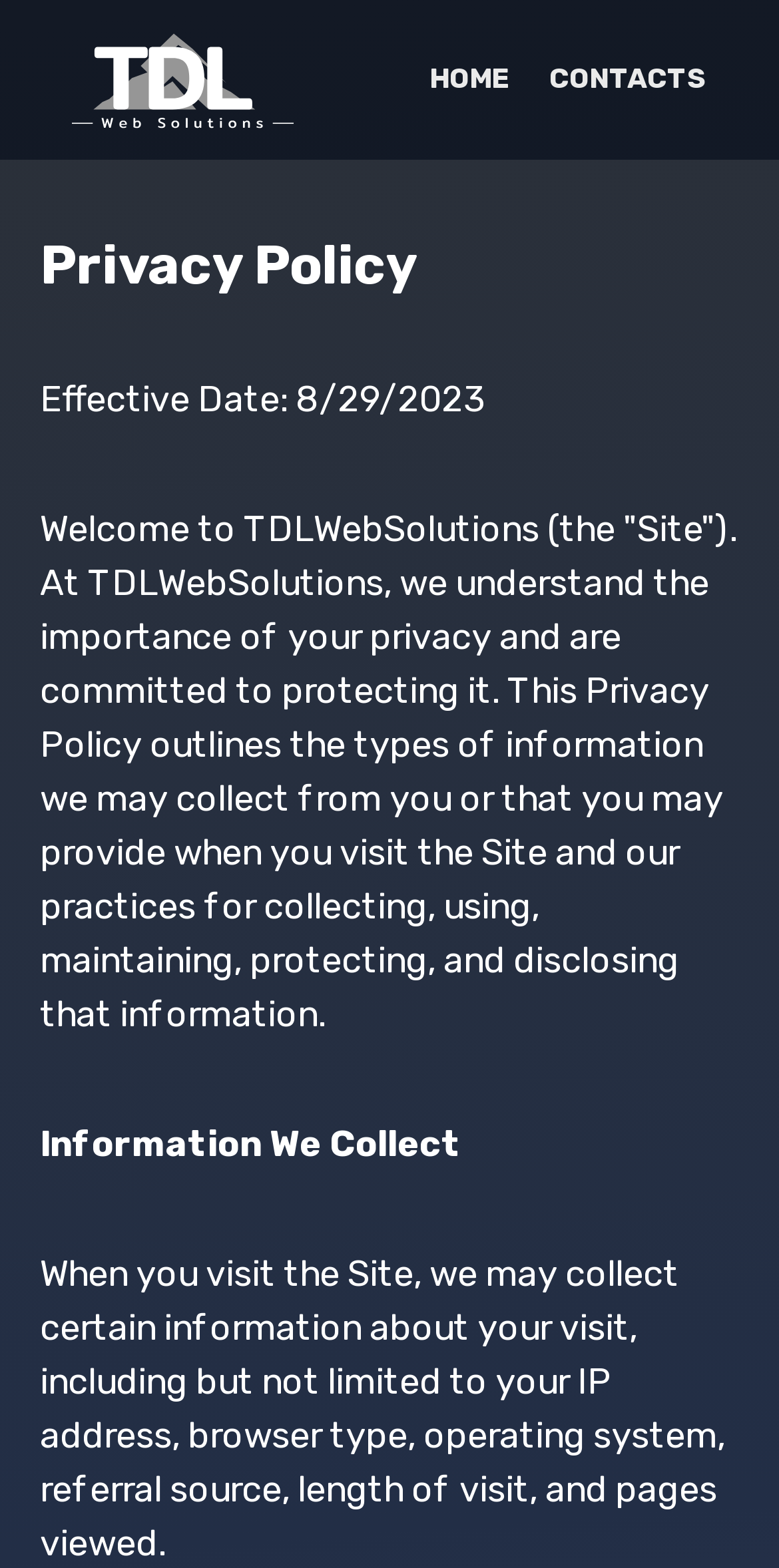Find the bounding box of the web element that fits this description: "Home".

[0.551, 0.041, 0.654, 0.061]